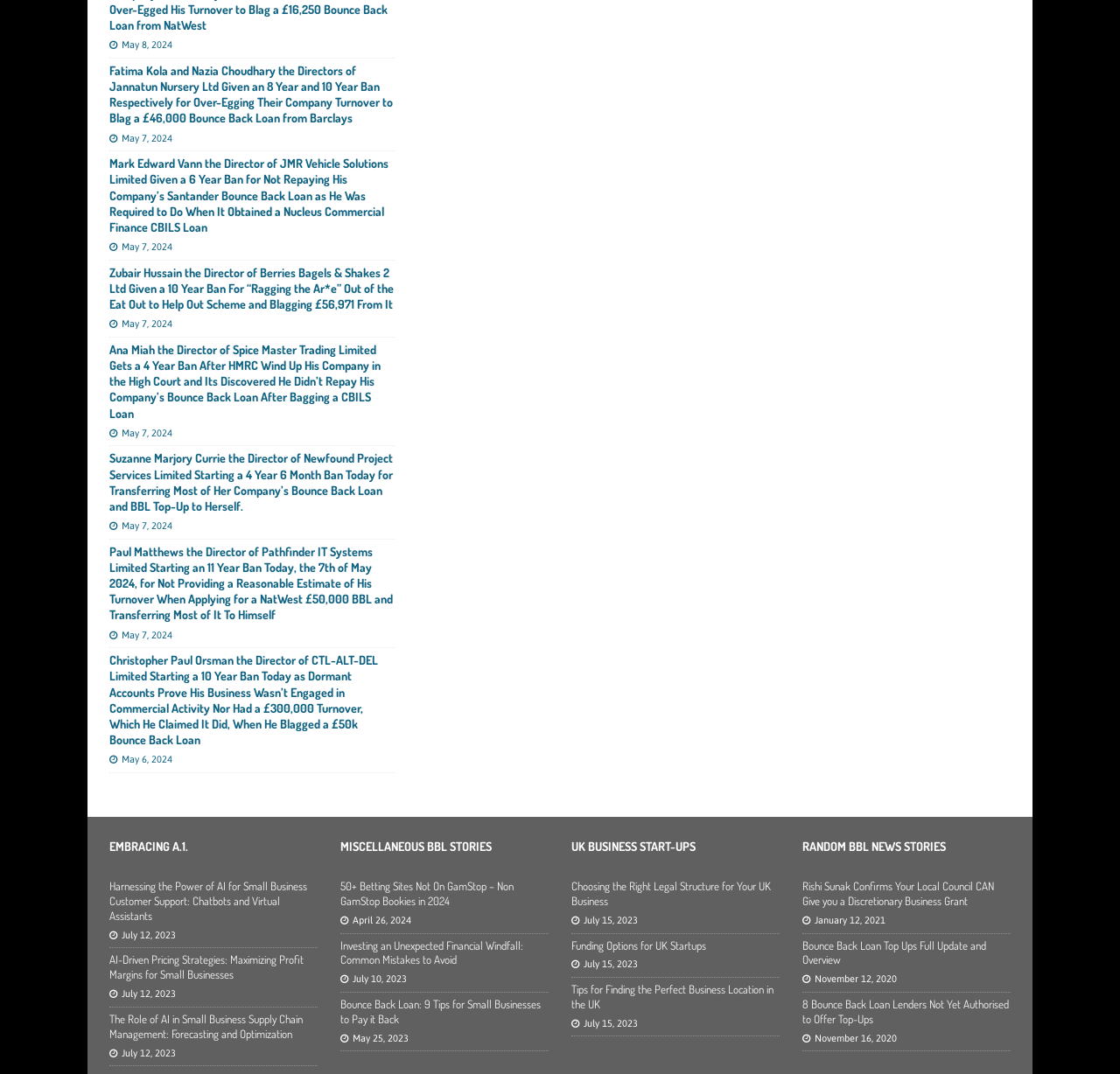Please indicate the bounding box coordinates for the clickable area to complete the following task: "Click on the 'What is Social Science?' link". The coordinates should be specified as four float numbers between 0 and 1, i.e., [left, top, right, bottom].

None